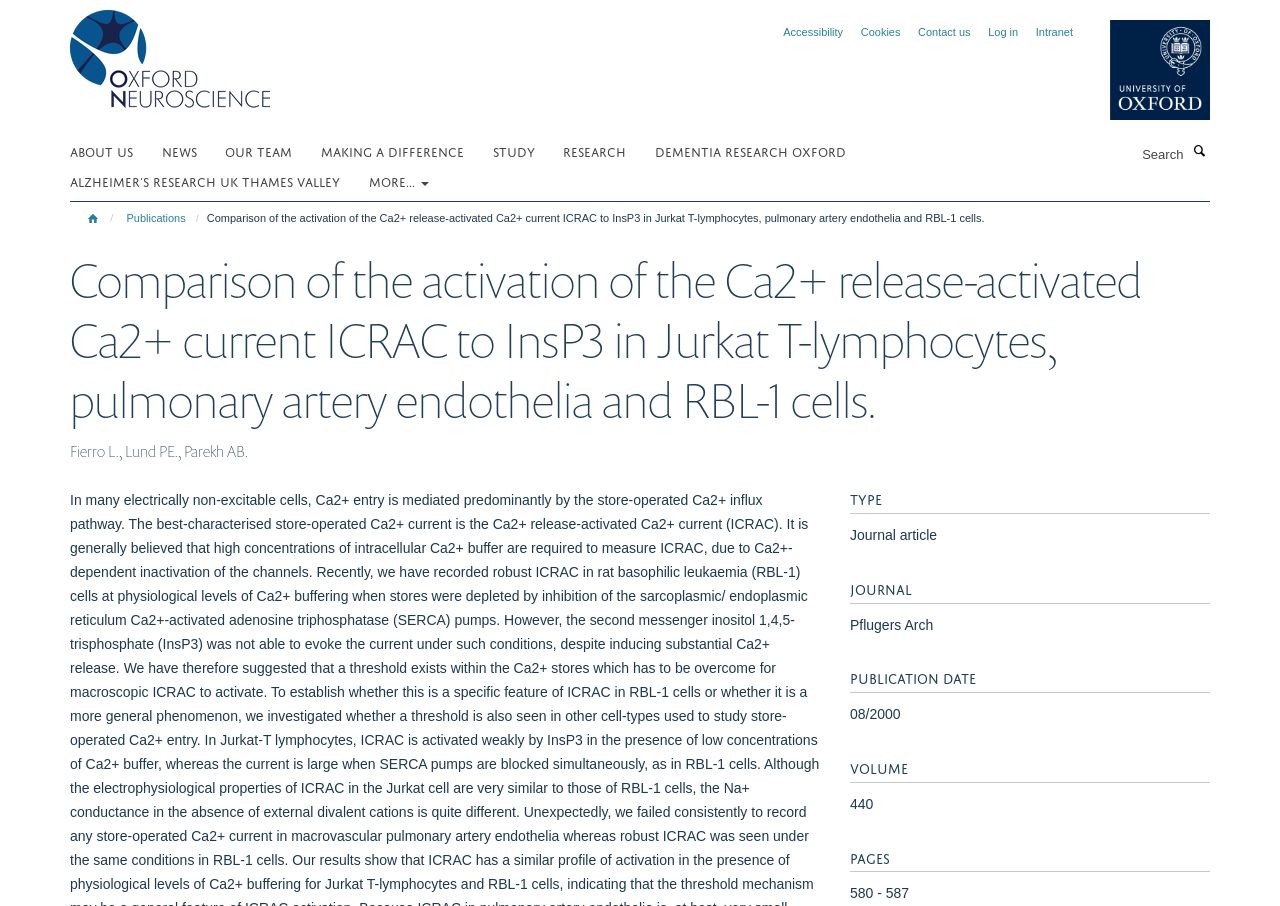Based on the image, please elaborate on the answer to the following question:
How many pages does the journal article have?

The number of pages of the journal article can be found in the main content area of the webpage, where it says 'PAGES' in a heading format, and the corresponding value is '580 - 587'.